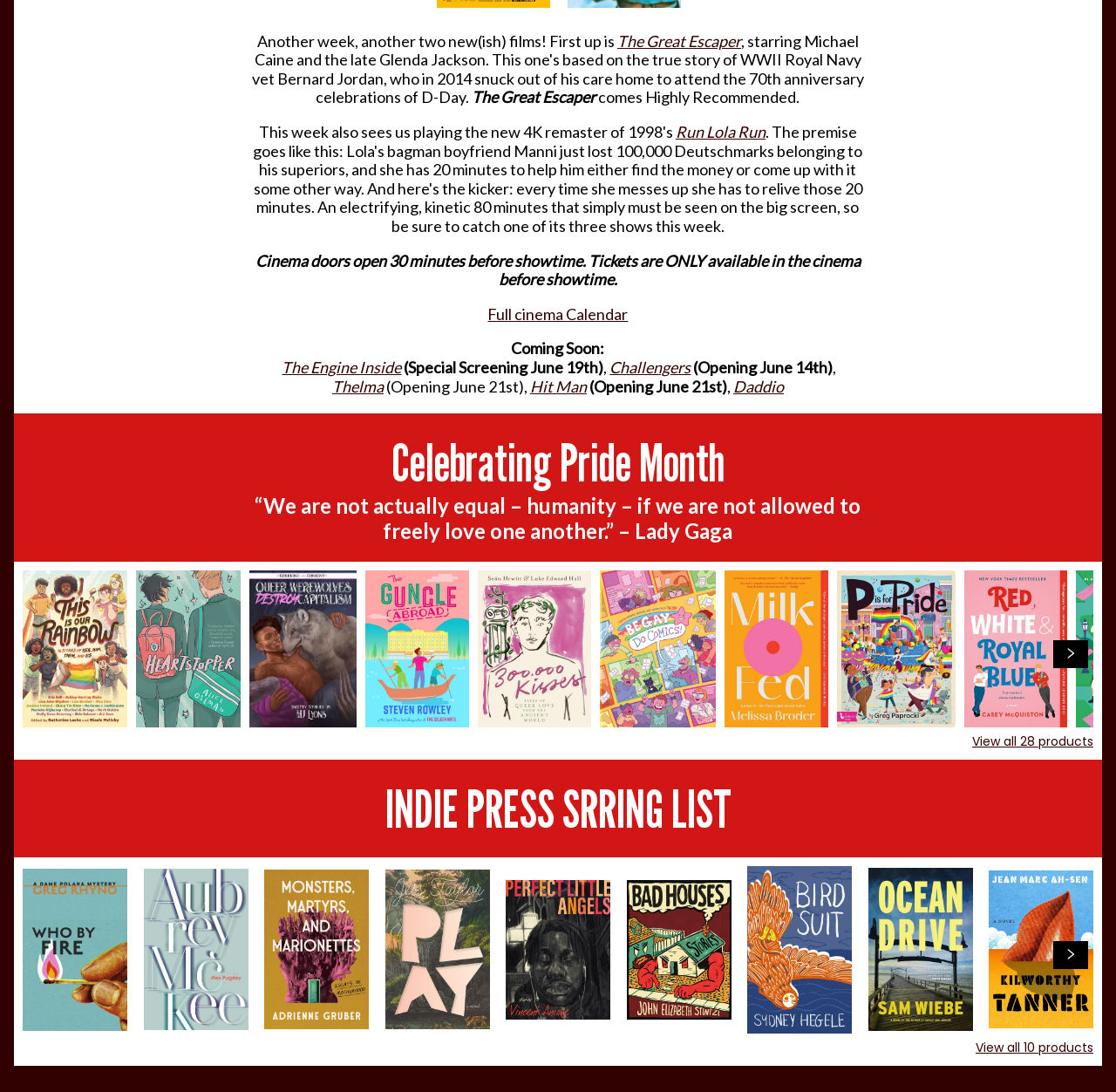Provide the bounding box coordinates, formatted as (top-left x, top-left y, bottom-right x, bottom-right y), with all values being floating point numbers between 0 and 1. Identify the bounding box of the UI element that matches the description: aria-label="right"

[0.944, 0.586, 0.975, 0.612]